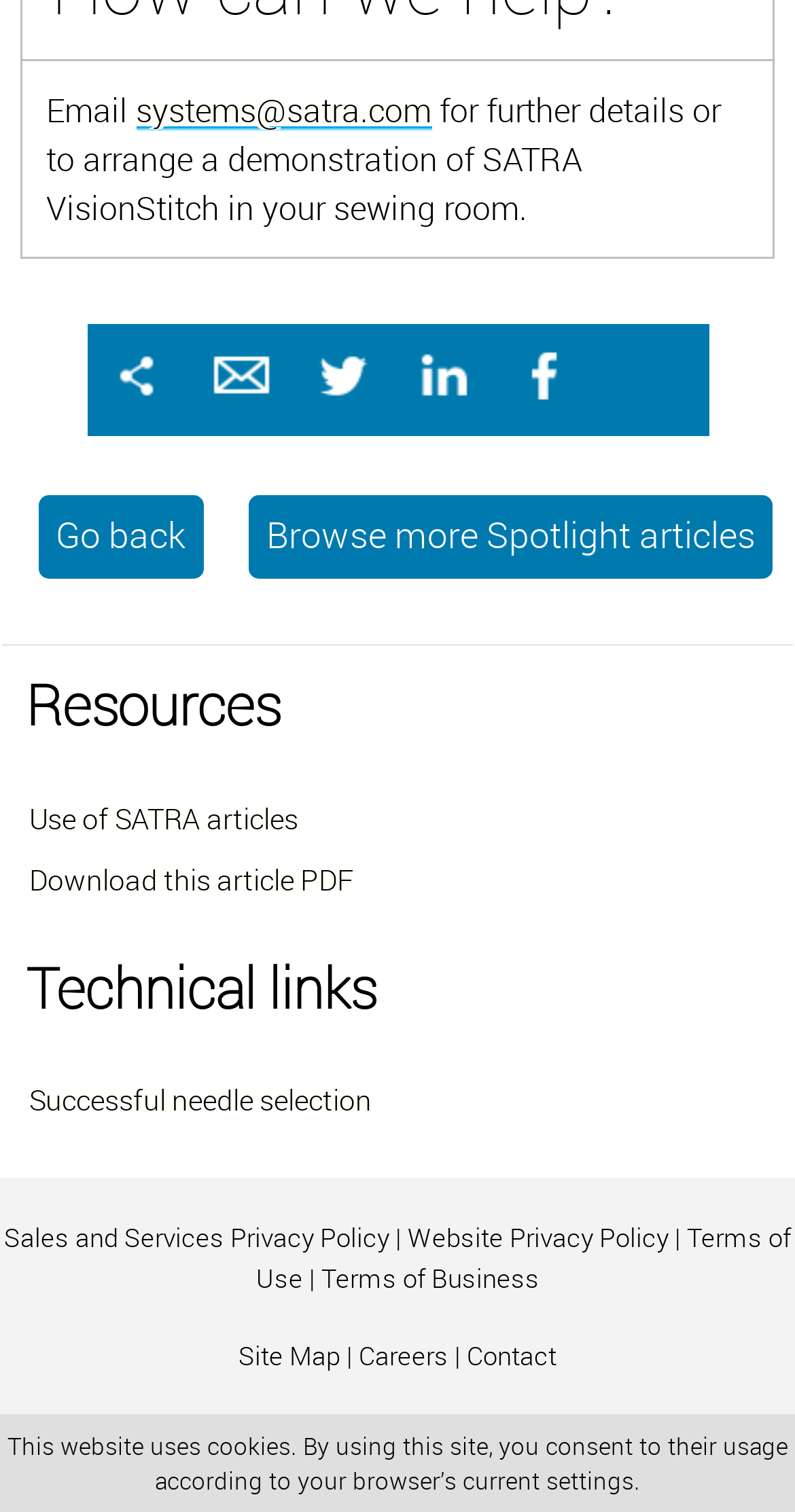Please find the bounding box for the following UI element description. Provide the coordinates in (top-left x, top-left y, bottom-right x, bottom-right y) format, with values between 0 and 1: Site Map

[0.3, 0.885, 0.428, 0.908]